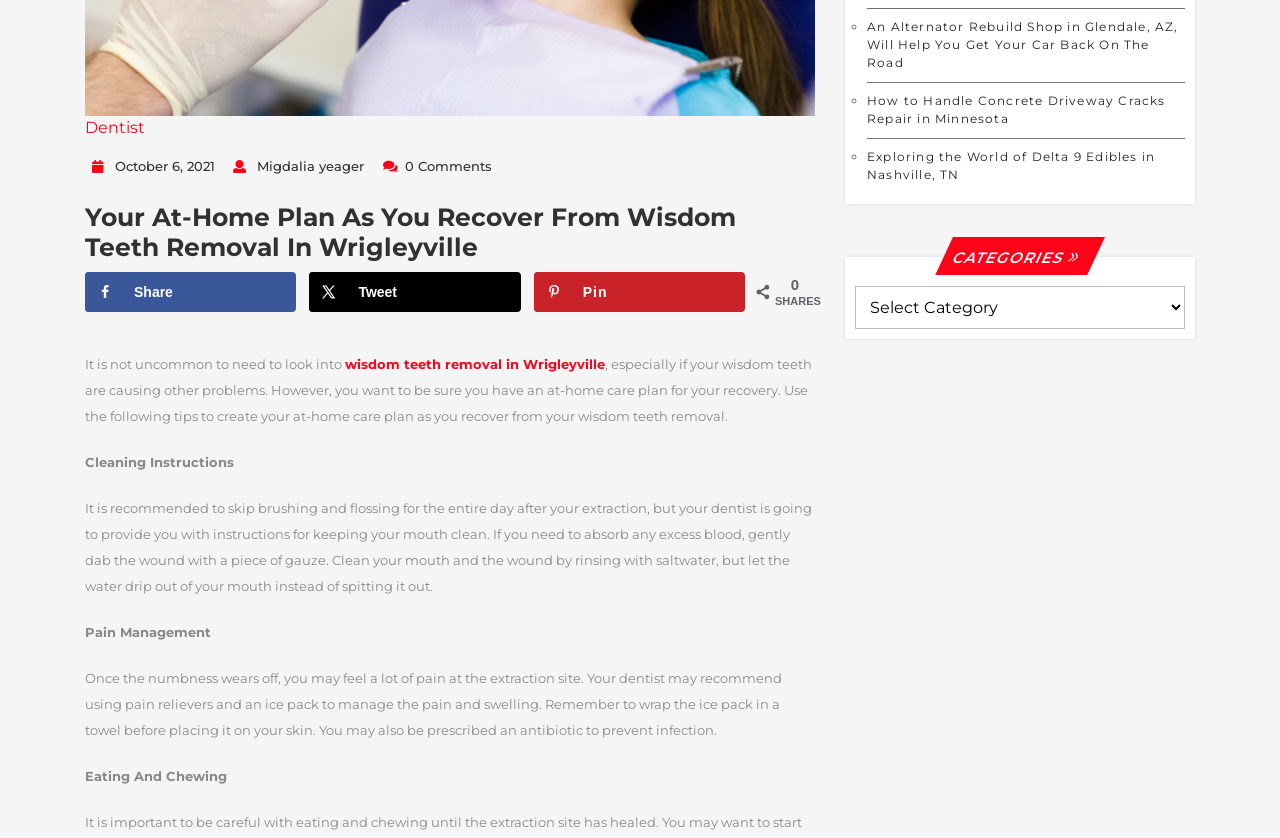Given the description "wisdom teeth removal in Wrigleyville", provide the bounding box coordinates of the corresponding UI element.

[0.27, 0.424, 0.473, 0.444]